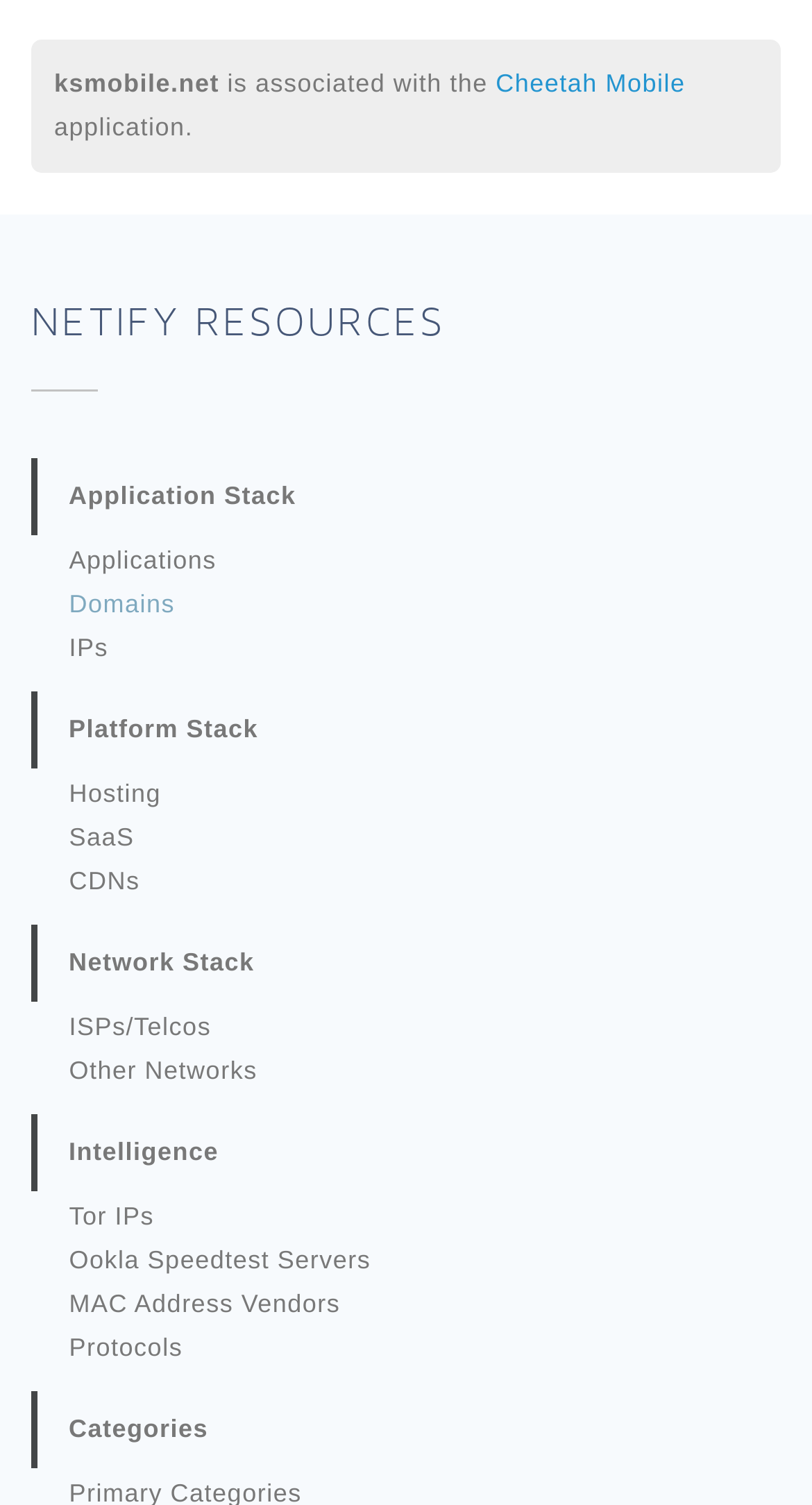What is the last category in the list?
Answer the question with just one word or phrase using the image.

Categories